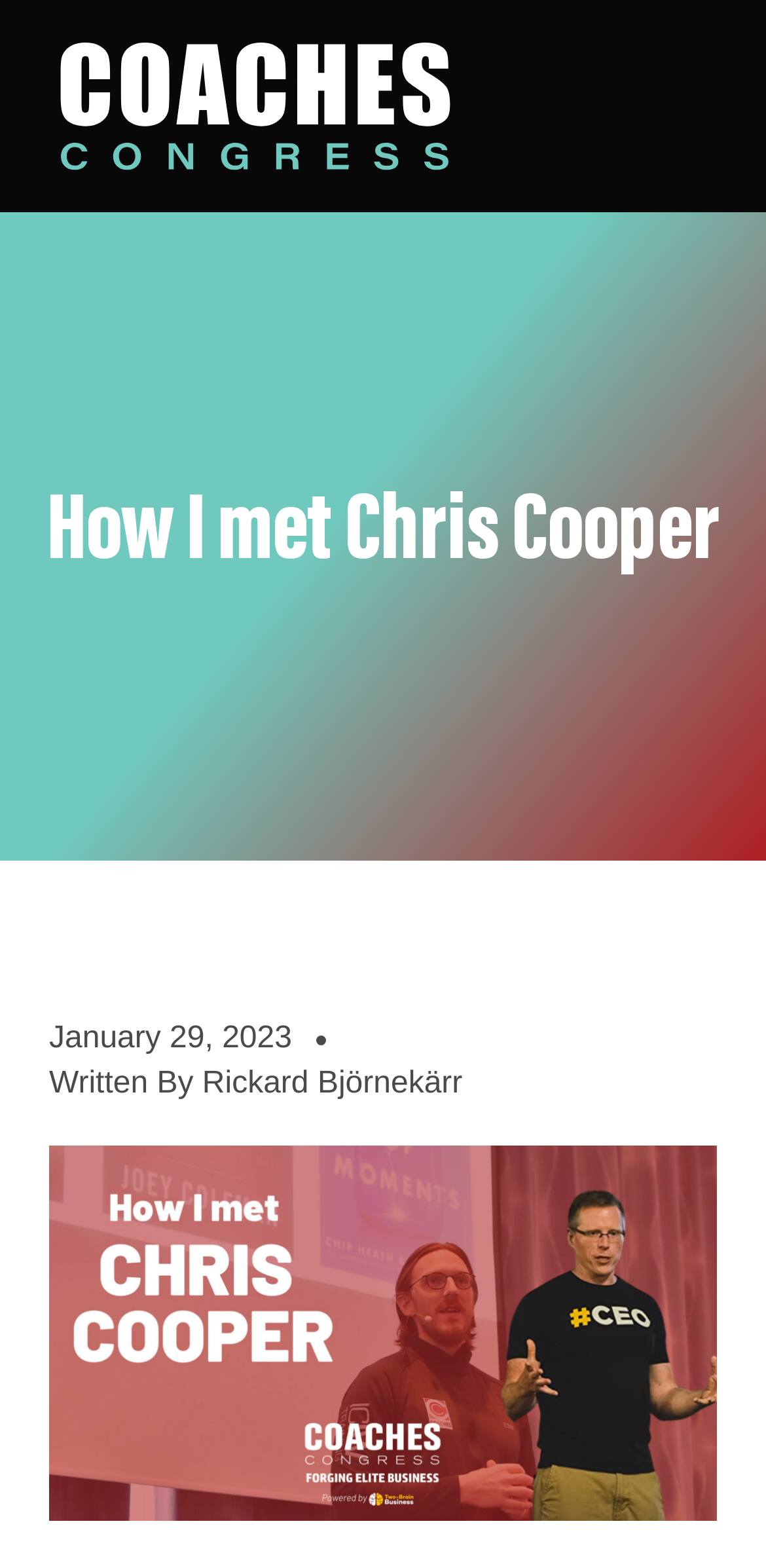Provide a single word or phrase answer to the question: 
What is the date of the article?

January 29, 2023